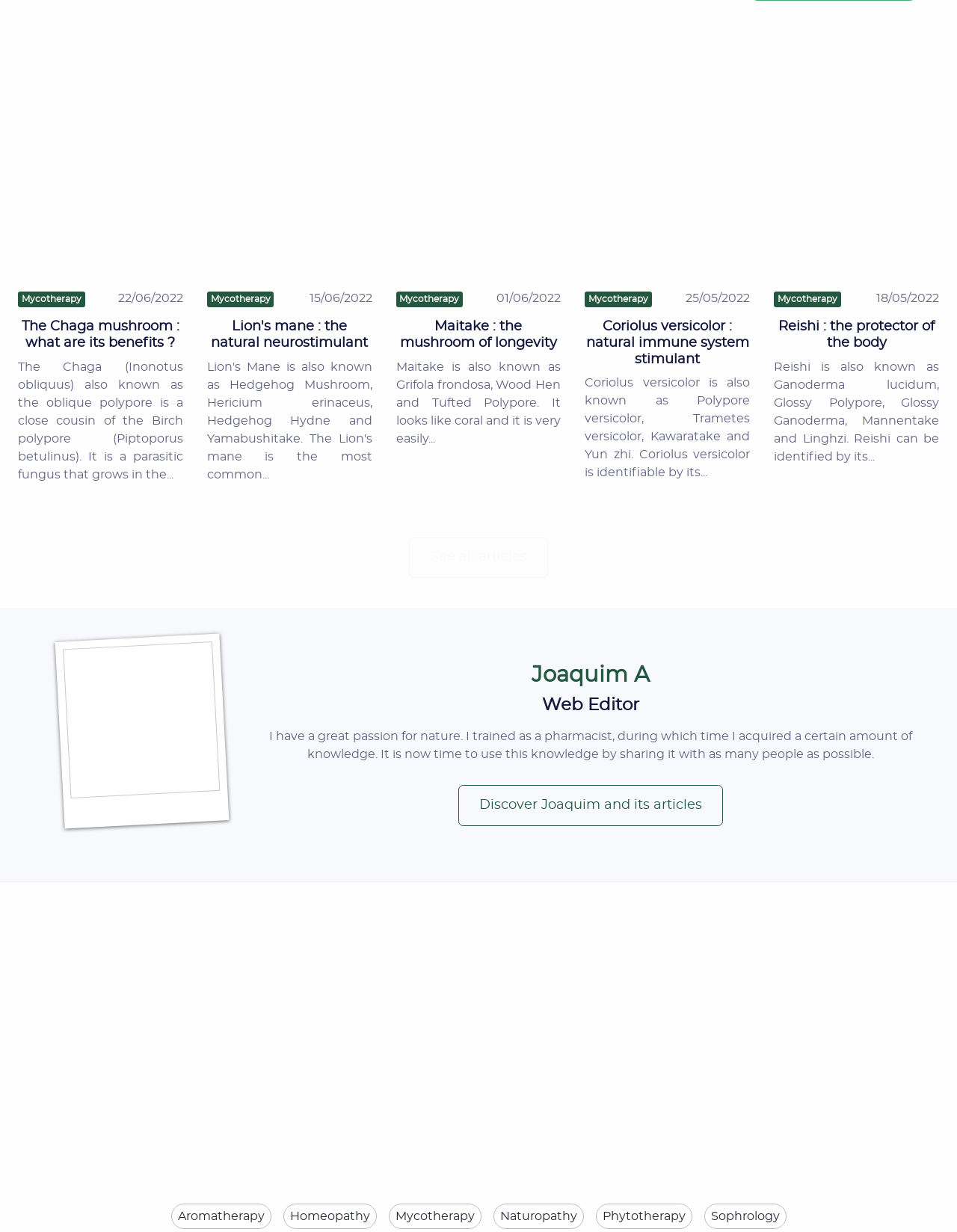Who is the author of the articles on this webpage?
Please use the image to deliver a detailed and complete answer.

I can see that there is a heading 'Joaquim A' and a subheading 'Web Editor' on the webpage, which suggests that Joaquim A is the author of the articles on this webpage.